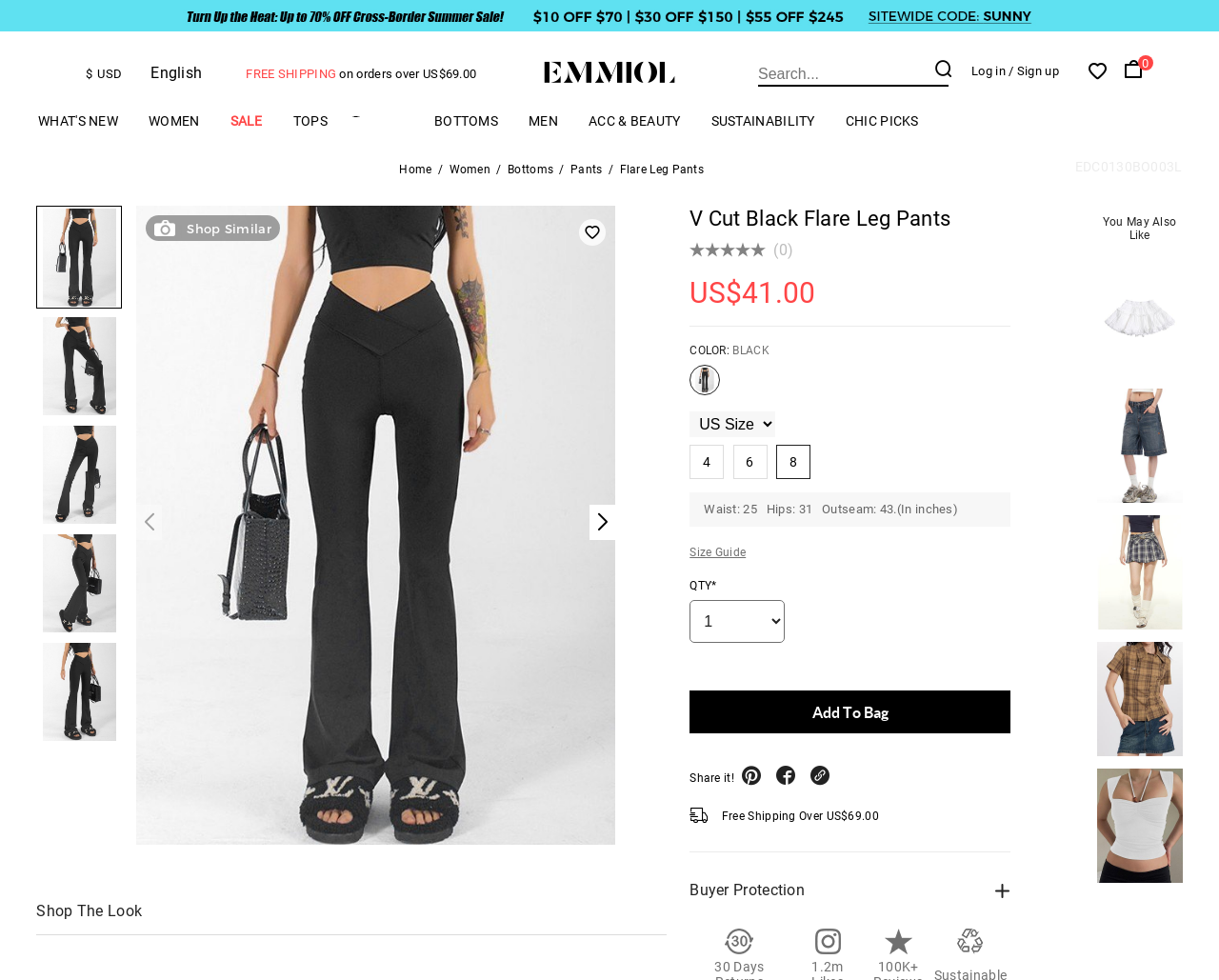Determine the bounding box coordinates of the clickable region to execute the instruction: "View your shopping cart". The coordinates should be four float numbers between 0 and 1, denoted as [left, top, right, bottom].

[0.922, 0.059, 0.953, 0.083]